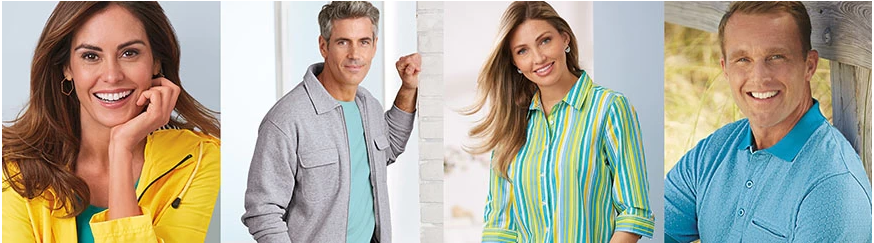Describe all elements and aspects of the image.

The image features a vibrant collection of casual apparel showcased on a diverse group of four models. On the far left, a woman with long, flowing hair, dressed in a bright yellow jacket over a light blue top, is smiling cheerfully. Next to her, a man in a gray jacket with a teal shirt underneath stands confidently, striking a playful pose with his fist raised. To the right of him, a woman exudes a relaxed vibe in a multicolored striped shirt with shades of blue and green, her hair gently styled. Finally, the image concludes with a man wearing a solid blue polo shirt, projecting a warm smile against a natural backdrop, adding to the welcoming atmosphere of the ensemble. This portrayal highlights a spring or summer collection, emphasizing comfort and style suitable for various casual settings.